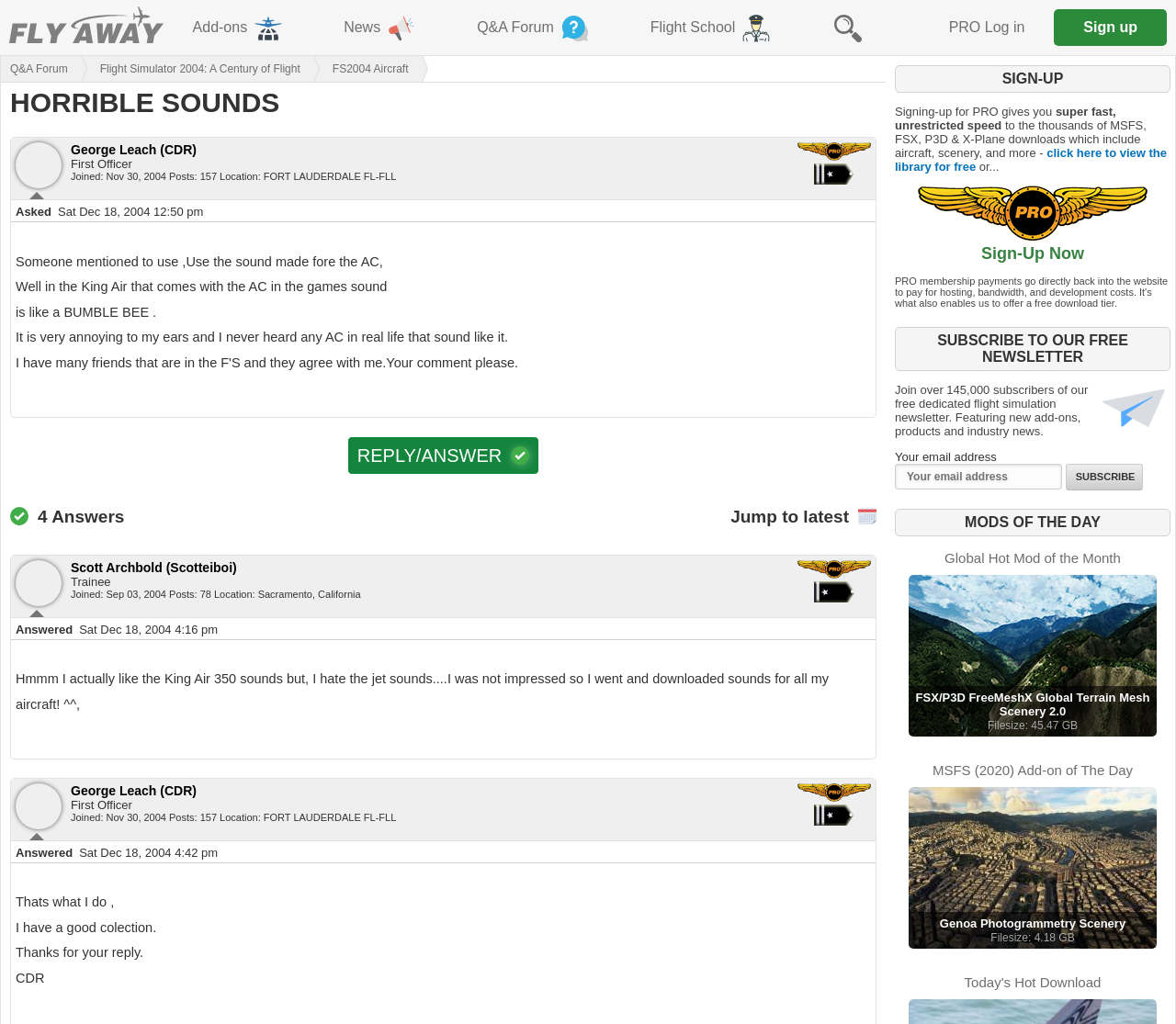Using the description: "Jump to latest", determine the UI element's bounding box coordinates. Ensure the coordinates are in the format of four float numbers between 0 and 1, i.e., [left, top, right, bottom].

[0.621, 0.495, 0.722, 0.514]